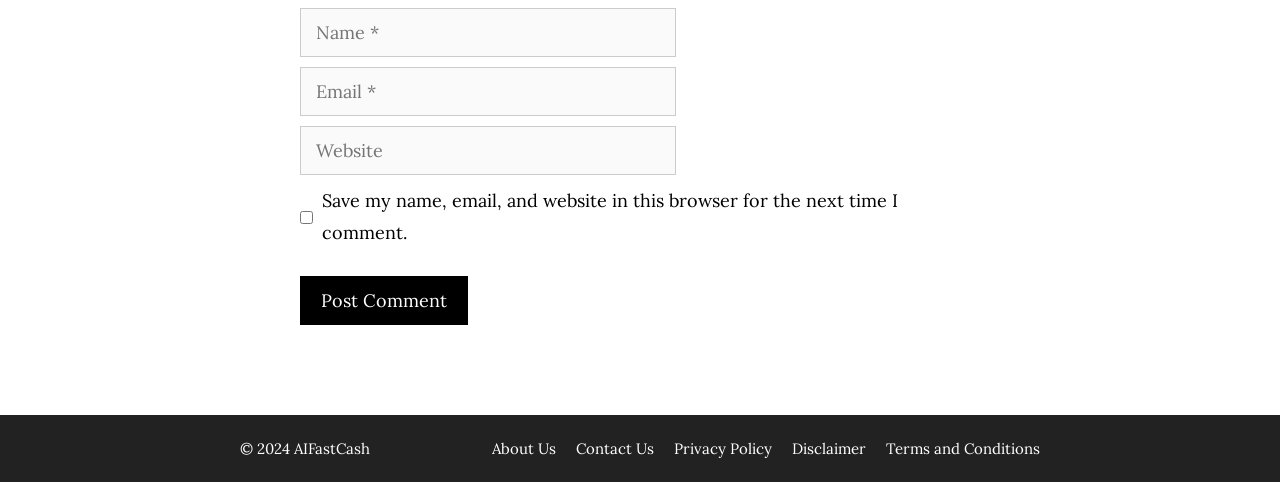Provide the bounding box coordinates of the HTML element described by the text: "Privacy Policy".

[0.527, 0.912, 0.603, 0.951]